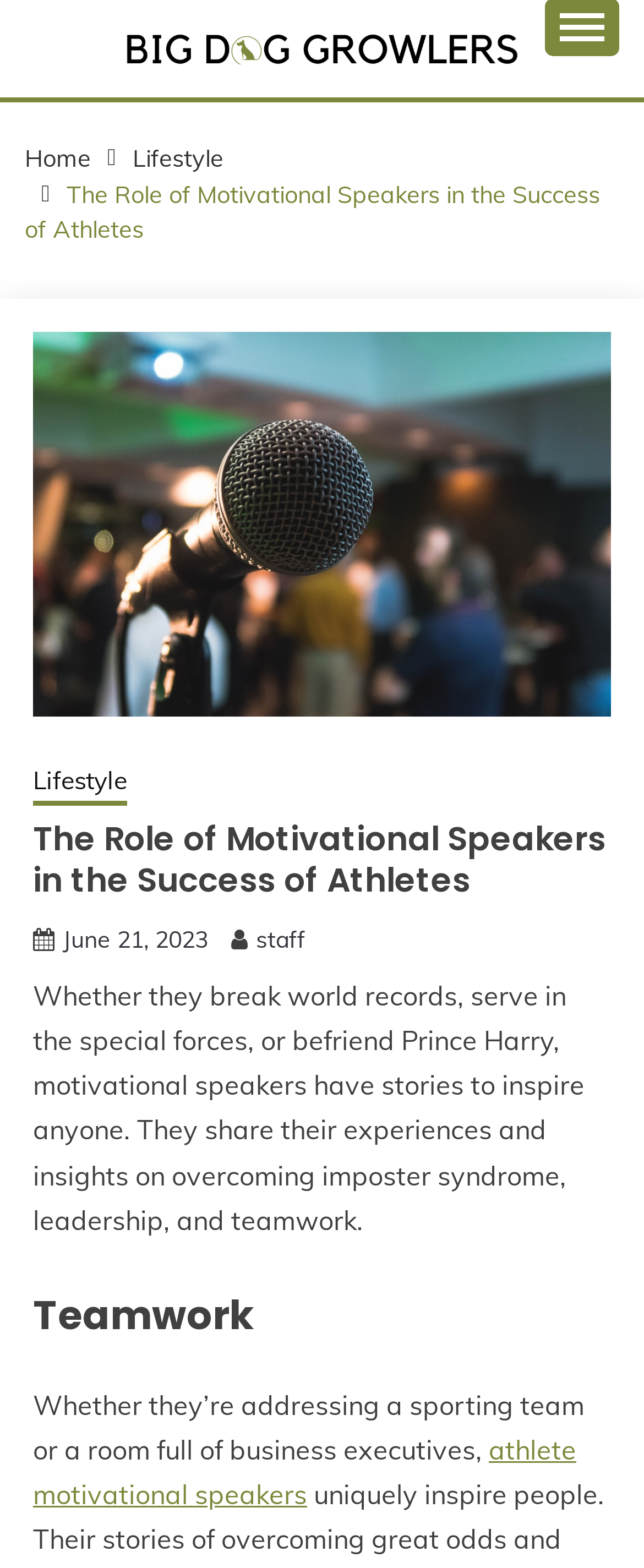Please find the bounding box coordinates of the element that needs to be clicked to perform the following instruction: "view lifestyle articles". The bounding box coordinates should be four float numbers between 0 and 1, represented as [left, top, right, bottom].

[0.206, 0.092, 0.347, 0.111]